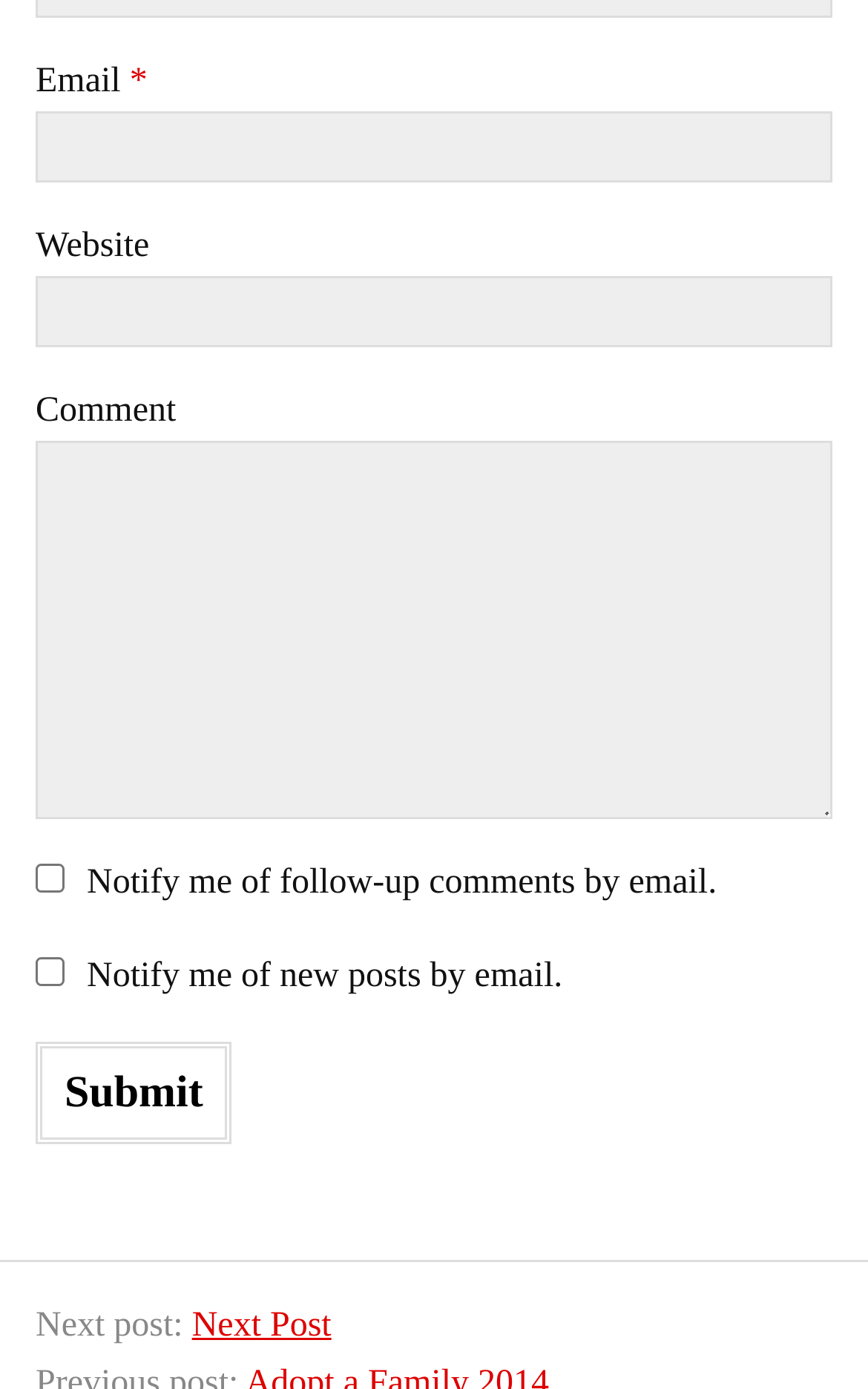How many text input fields are there?
Answer briefly with a single word or phrase based on the image.

3